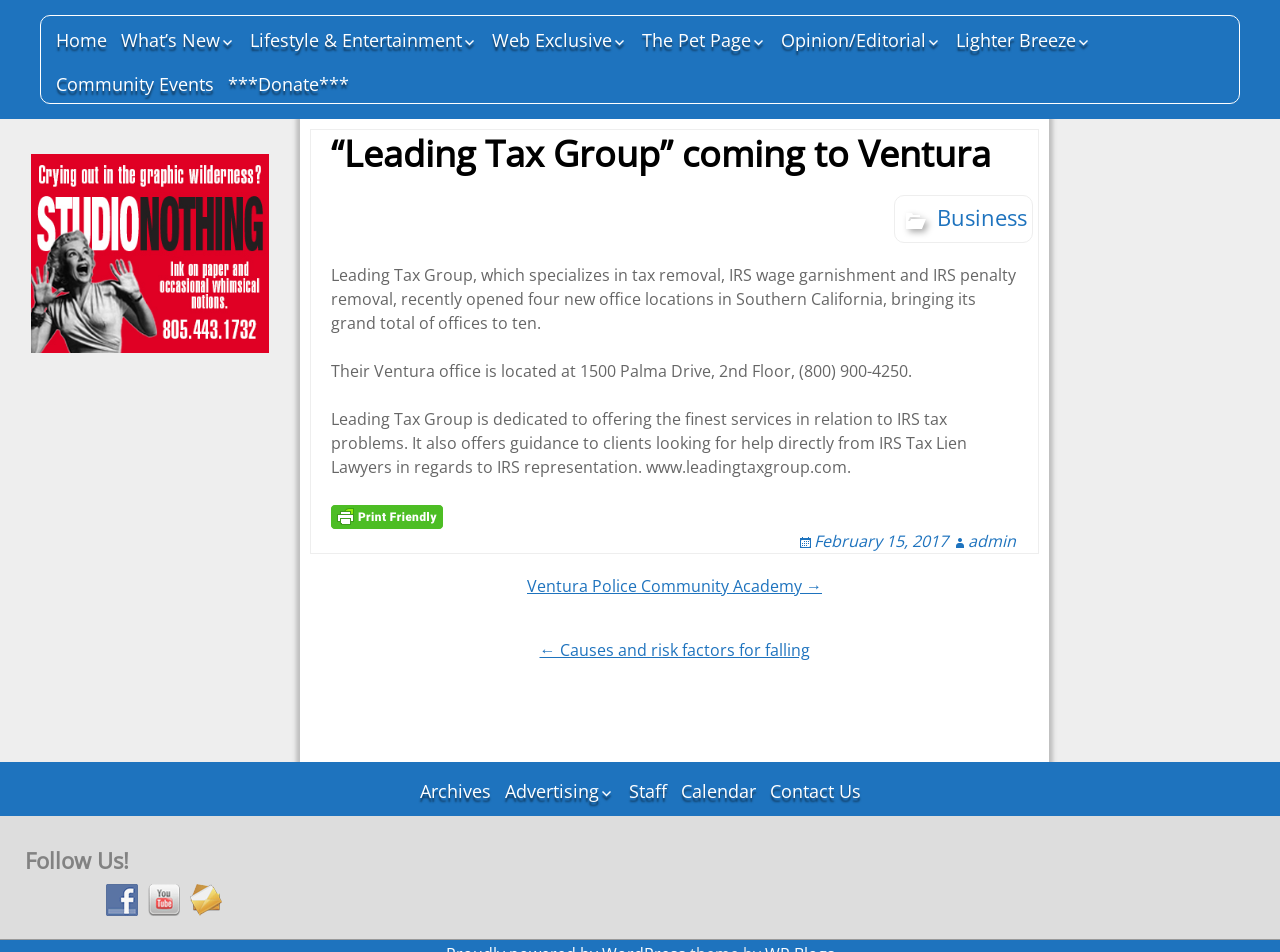Given the element description "Coronavirus Info", identify the bounding box of the corresponding UI element.

[0.091, 0.338, 0.248, 0.368]